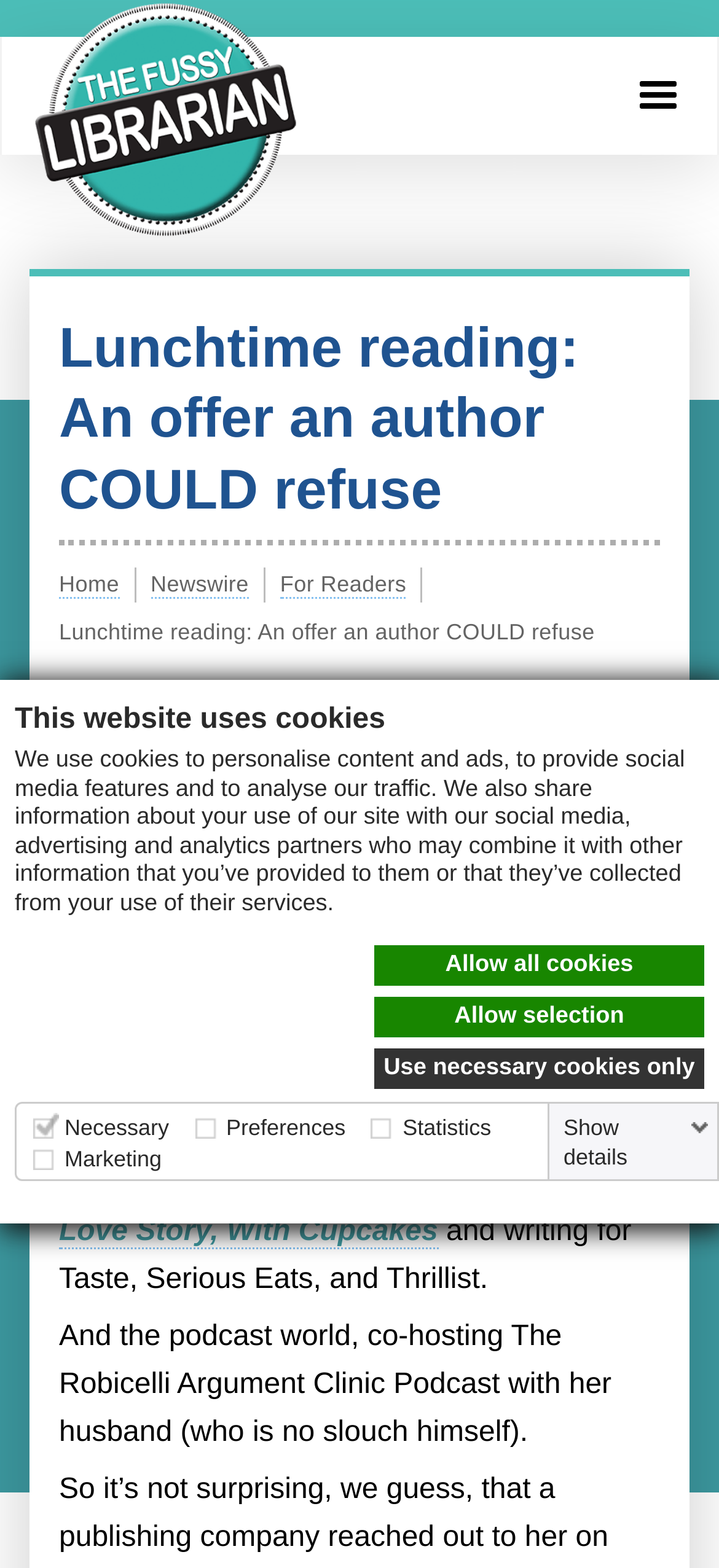Please reply to the following question using a single word or phrase: 
Who wrote the critically acclaimed cookbook/memoir?

Robicelli